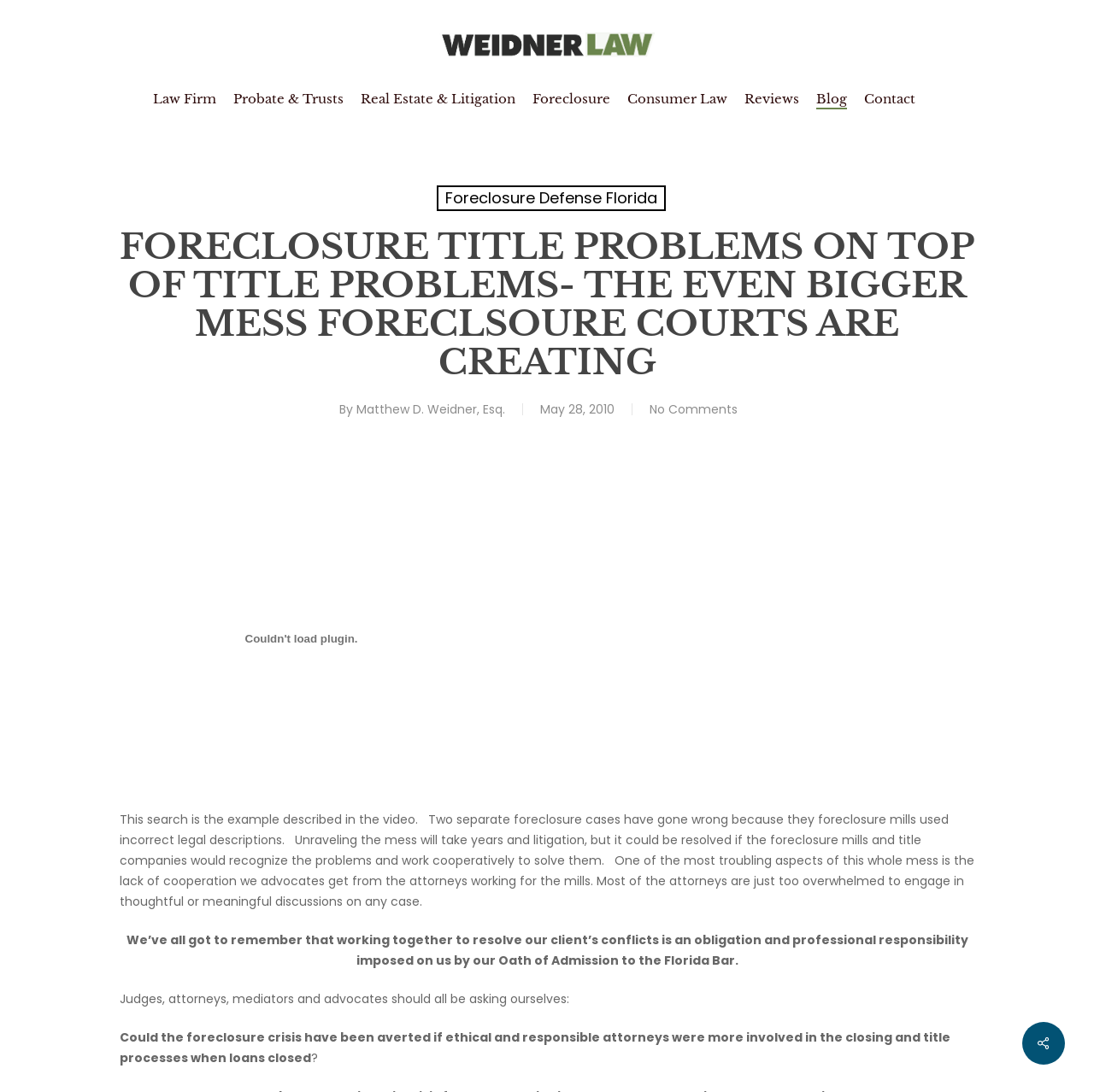Locate the bounding box coordinates of the element that should be clicked to execute the following instruction: "Read the article by Matthew D. Weidner, Esq.".

[0.326, 0.367, 0.462, 0.383]